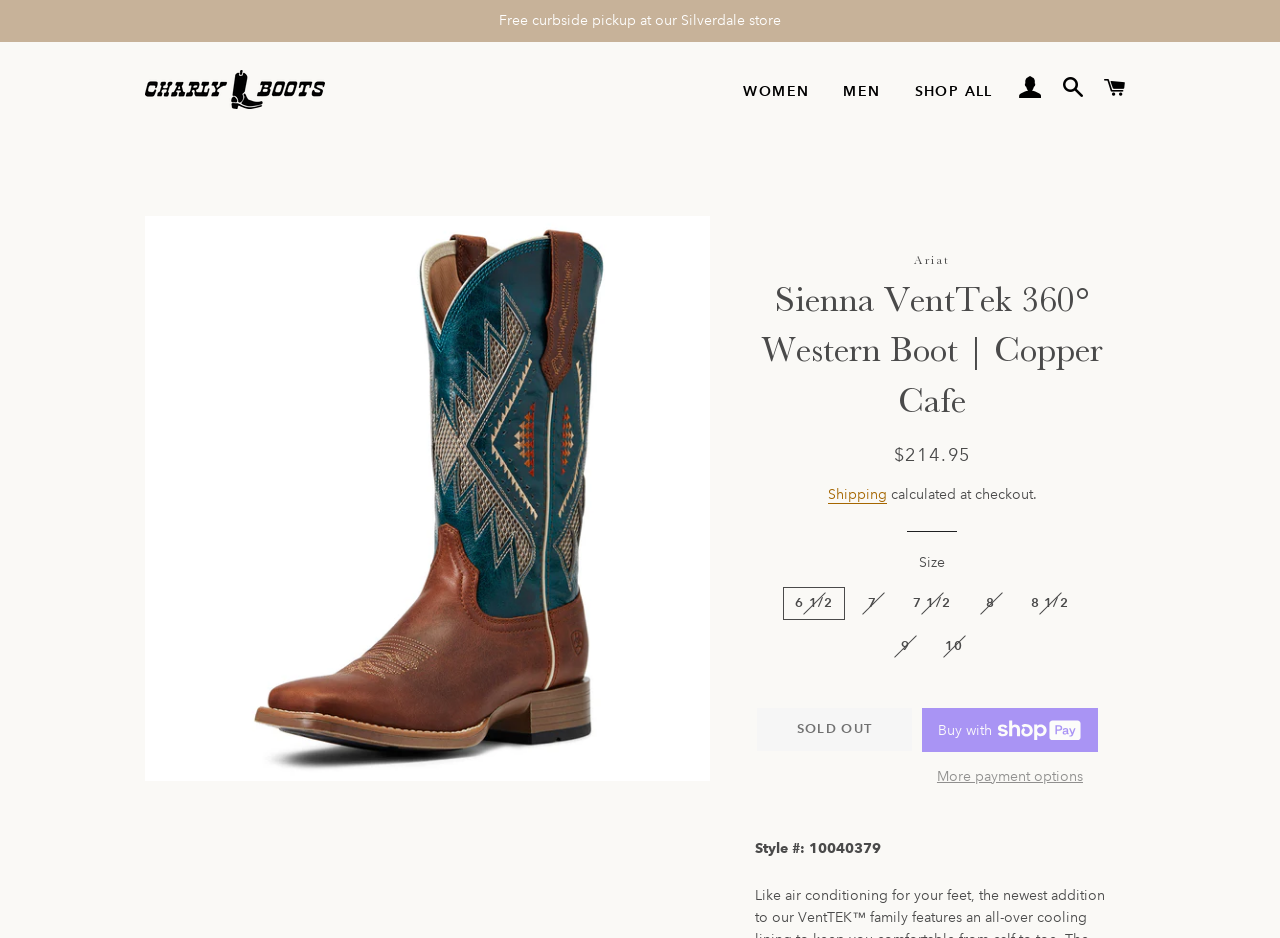What is the style number of the boot?
Analyze the image and deliver a detailed answer to the question.

I found the style number of the boot by looking at the static text element that says 'Style #: 10040379' located at the bottom of the page.